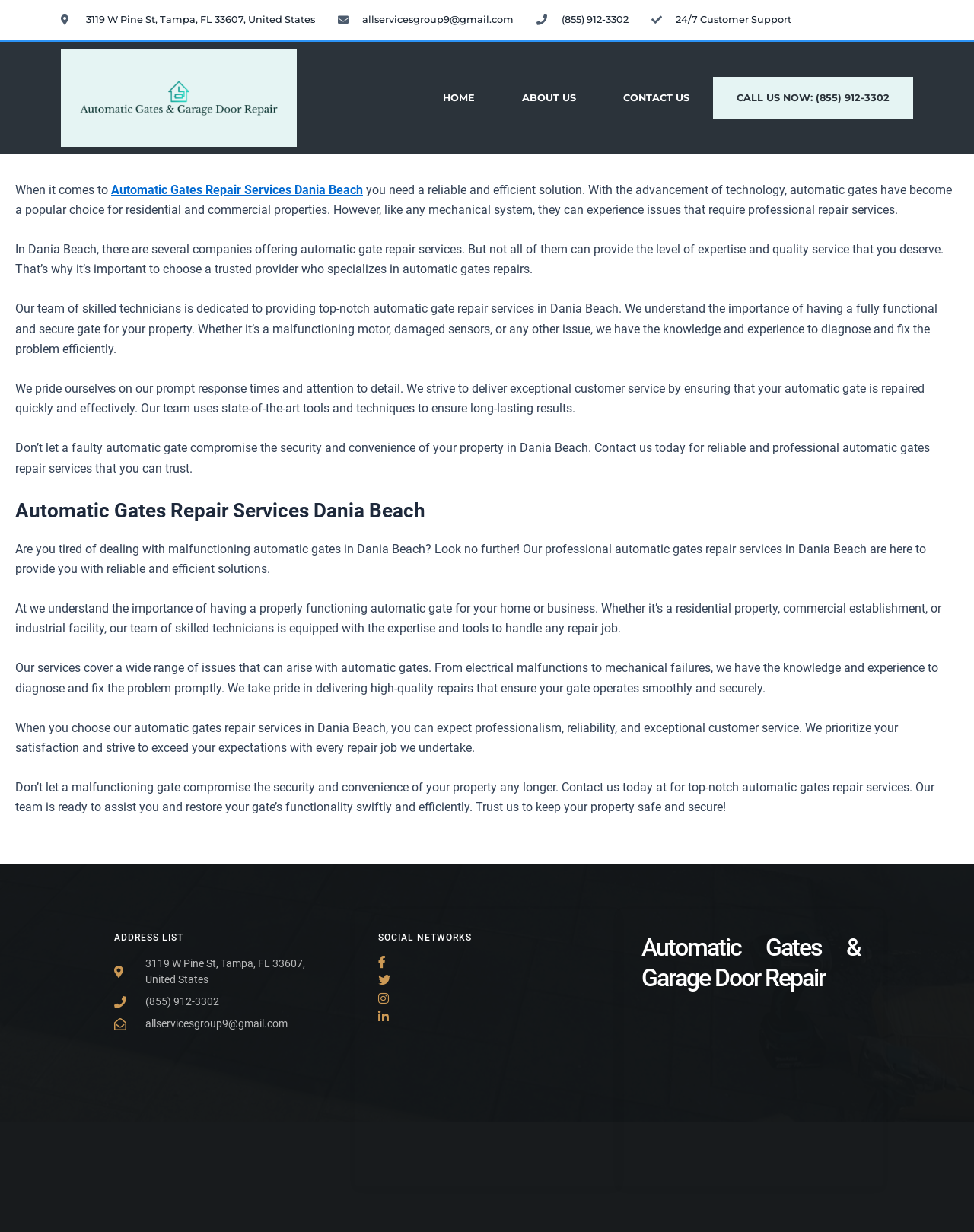Find the bounding box coordinates for the element described here: "Call Us Now: (855) 912-3302".

[0.732, 0.062, 0.937, 0.097]